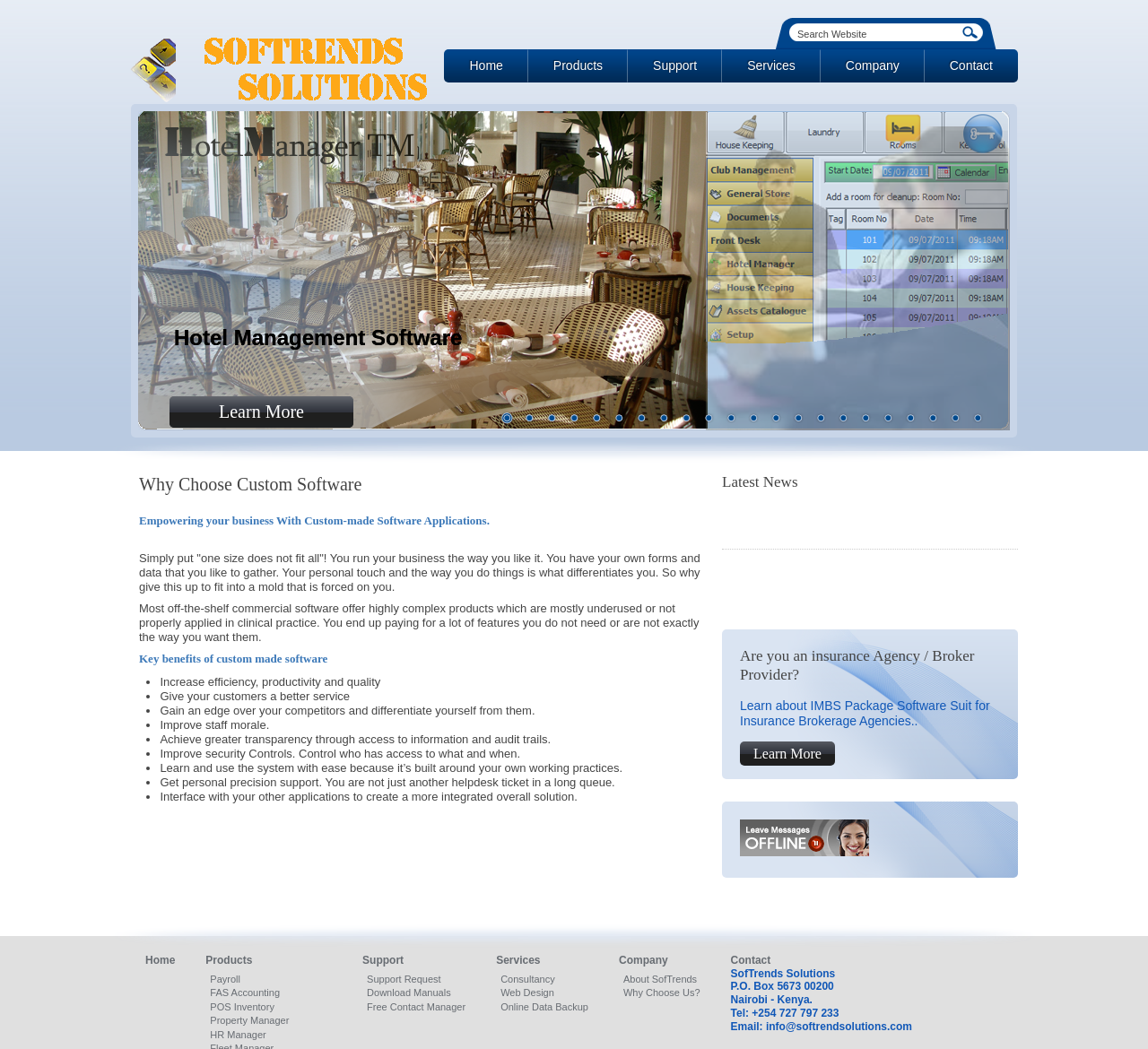Determine the bounding box coordinates of the region I should click to achieve the following instruction: "Search Website". Ensure the bounding box coordinates are four float numbers between 0 and 1, i.e., [left, top, right, bottom].

[0.69, 0.022, 0.836, 0.04]